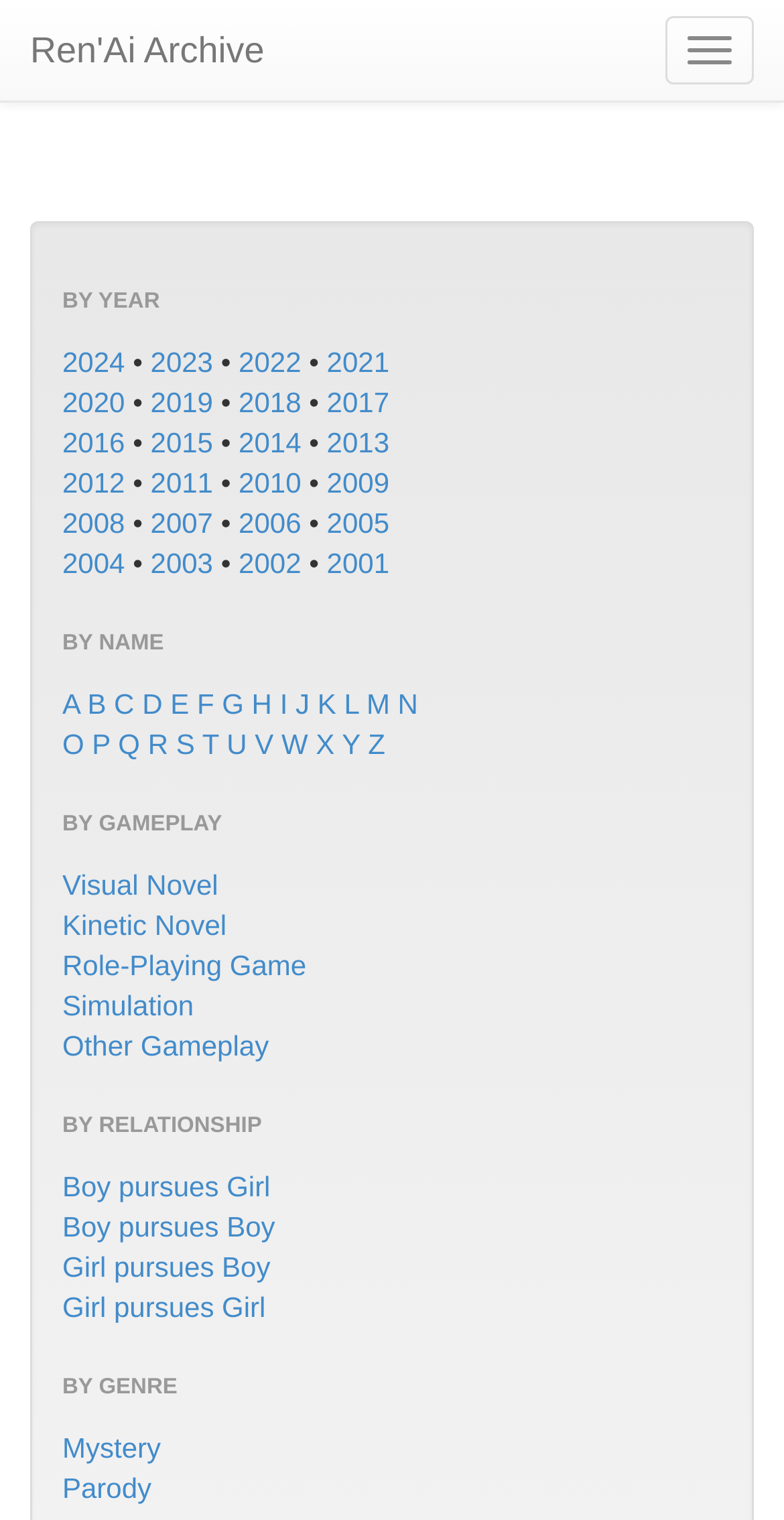Locate the coordinates of the bounding box for the clickable region that fulfills this instruction: "Browse 2024 archives".

[0.079, 0.228, 0.159, 0.249]